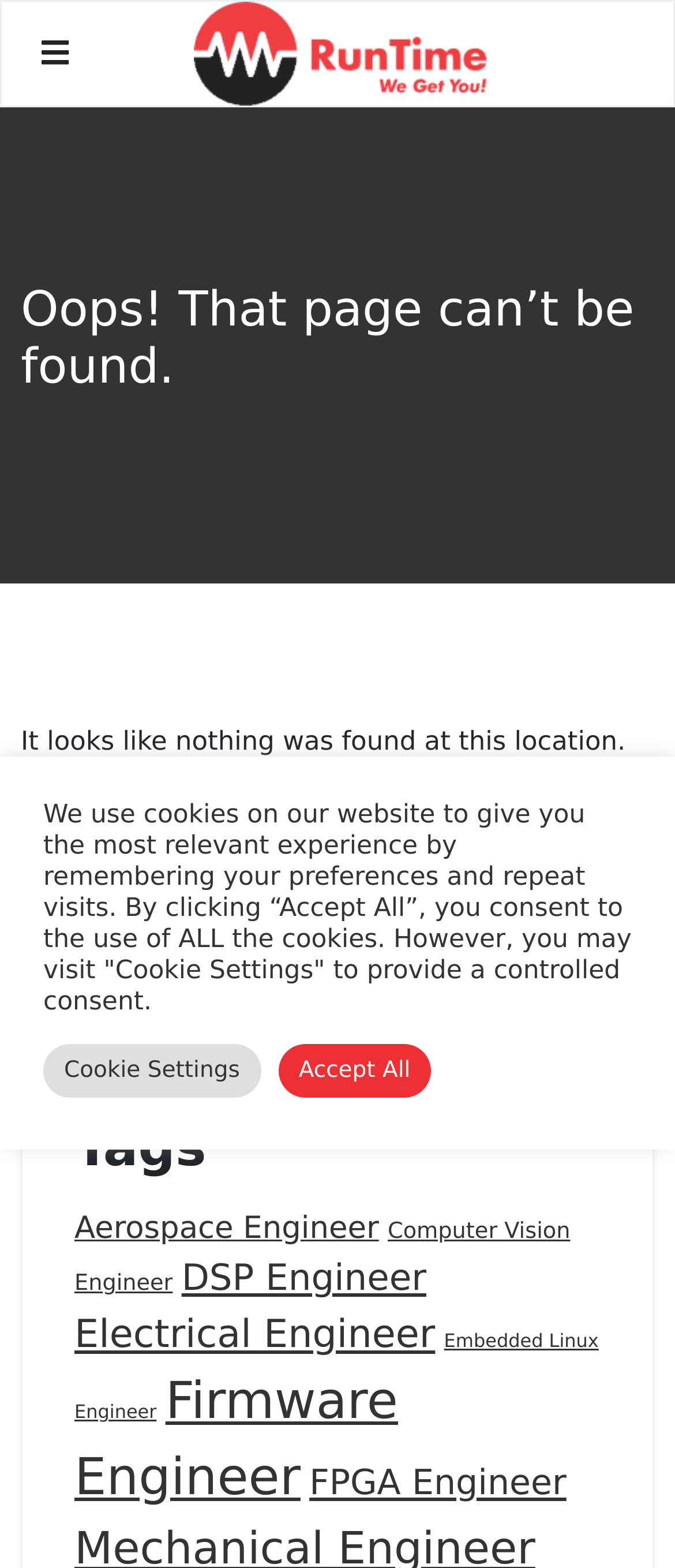Find and provide the bounding box coordinates for the UI element described with: "name="s" placeholder="Search …"".

[0.11, 0.562, 0.89, 0.606]